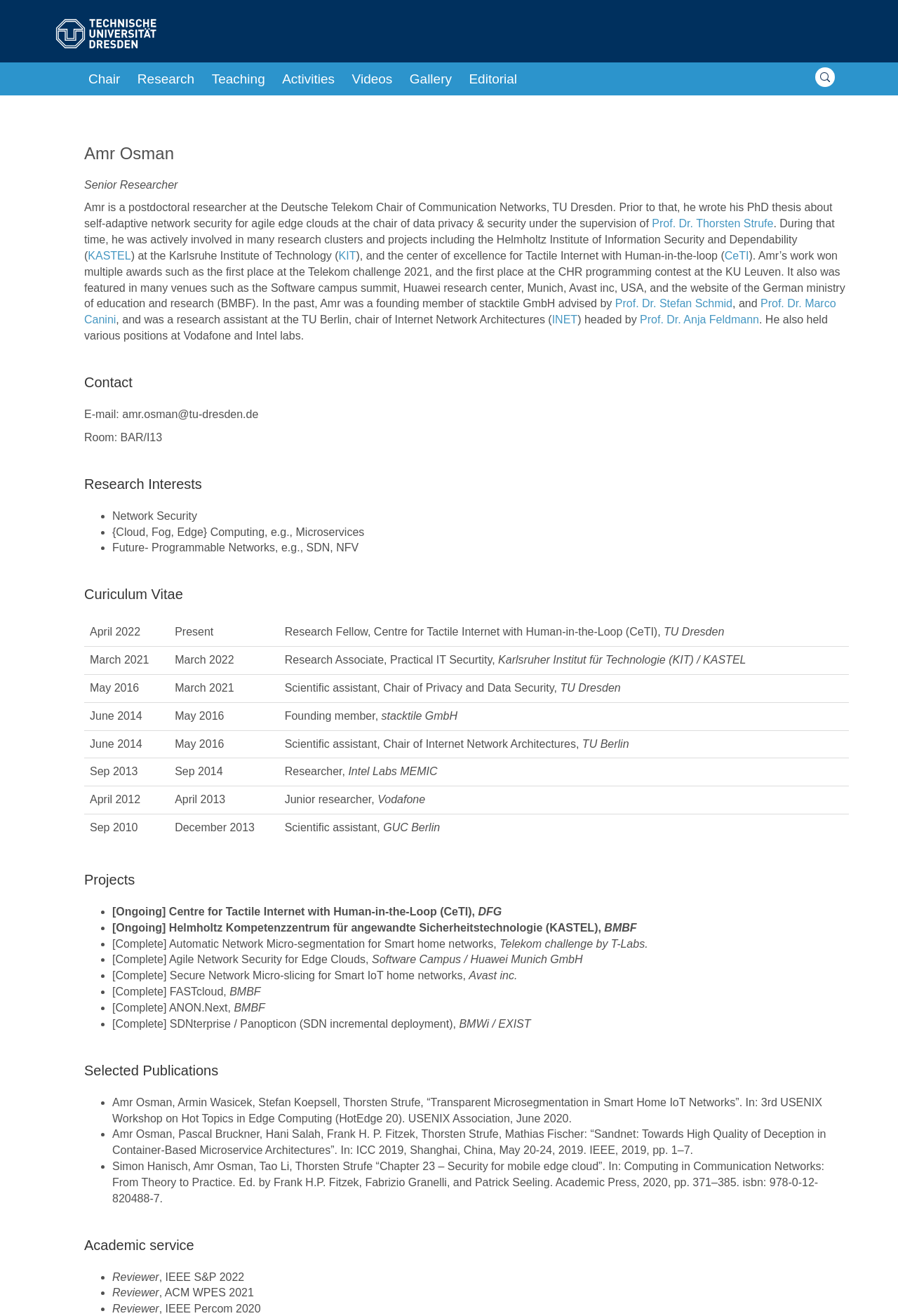Given the description of the UI element: "name="s" placeholder="Search"", predict the bounding box coordinates in the form of [left, top, right, bottom], with each value being a float between 0 and 1.

[0.908, 0.051, 0.93, 0.066]